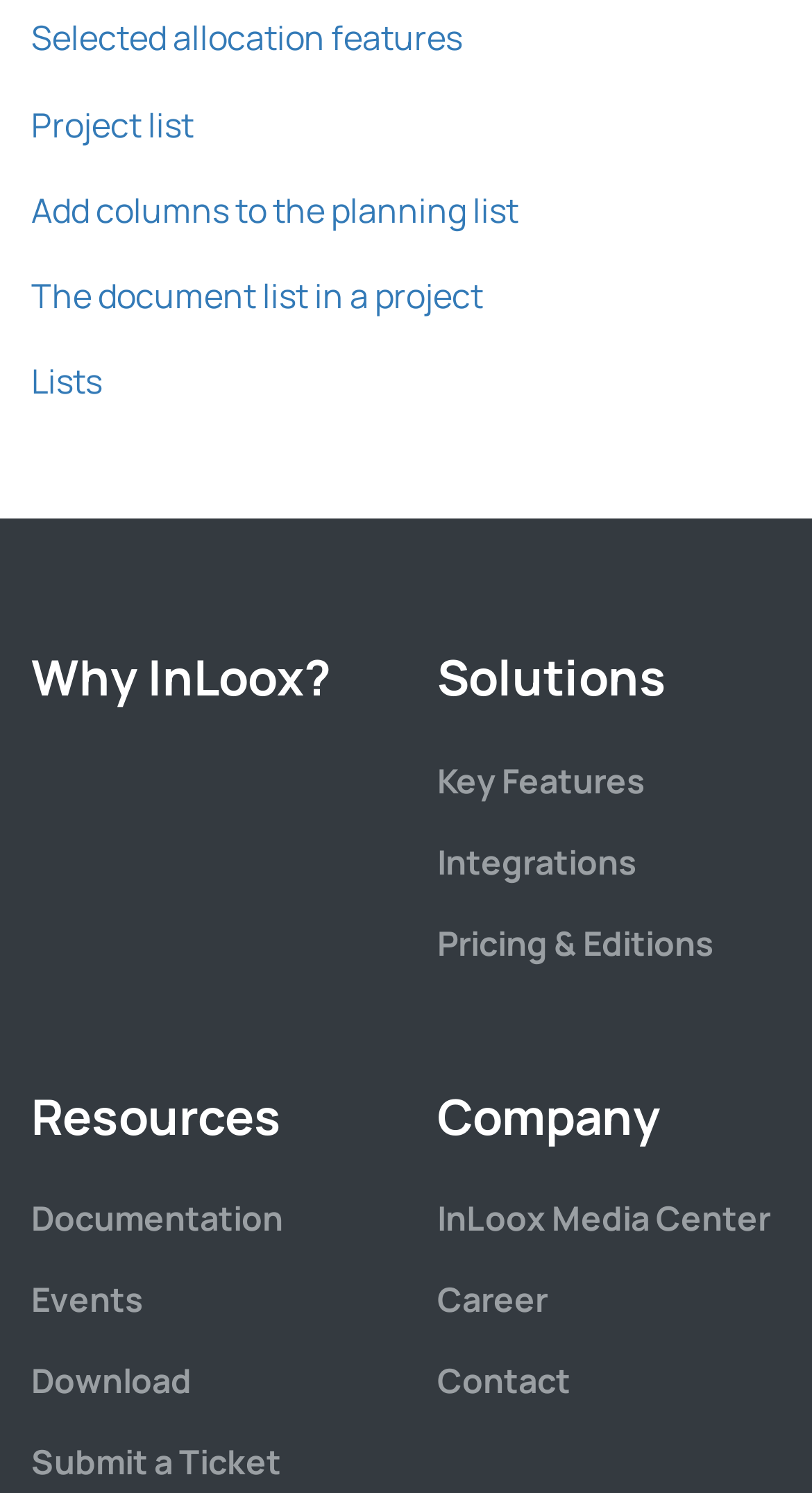Can you specify the bounding box coordinates of the area that needs to be clicked to fulfill the following instruction: "View project list"?

[0.038, 0.068, 0.238, 0.098]